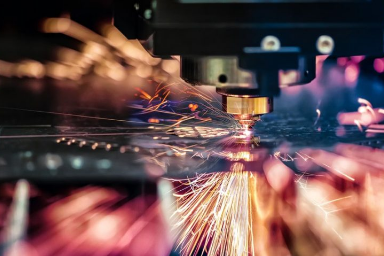Respond to the following query with just one word or a short phrase: 
What is the environment of the machine?

High-tech industrial